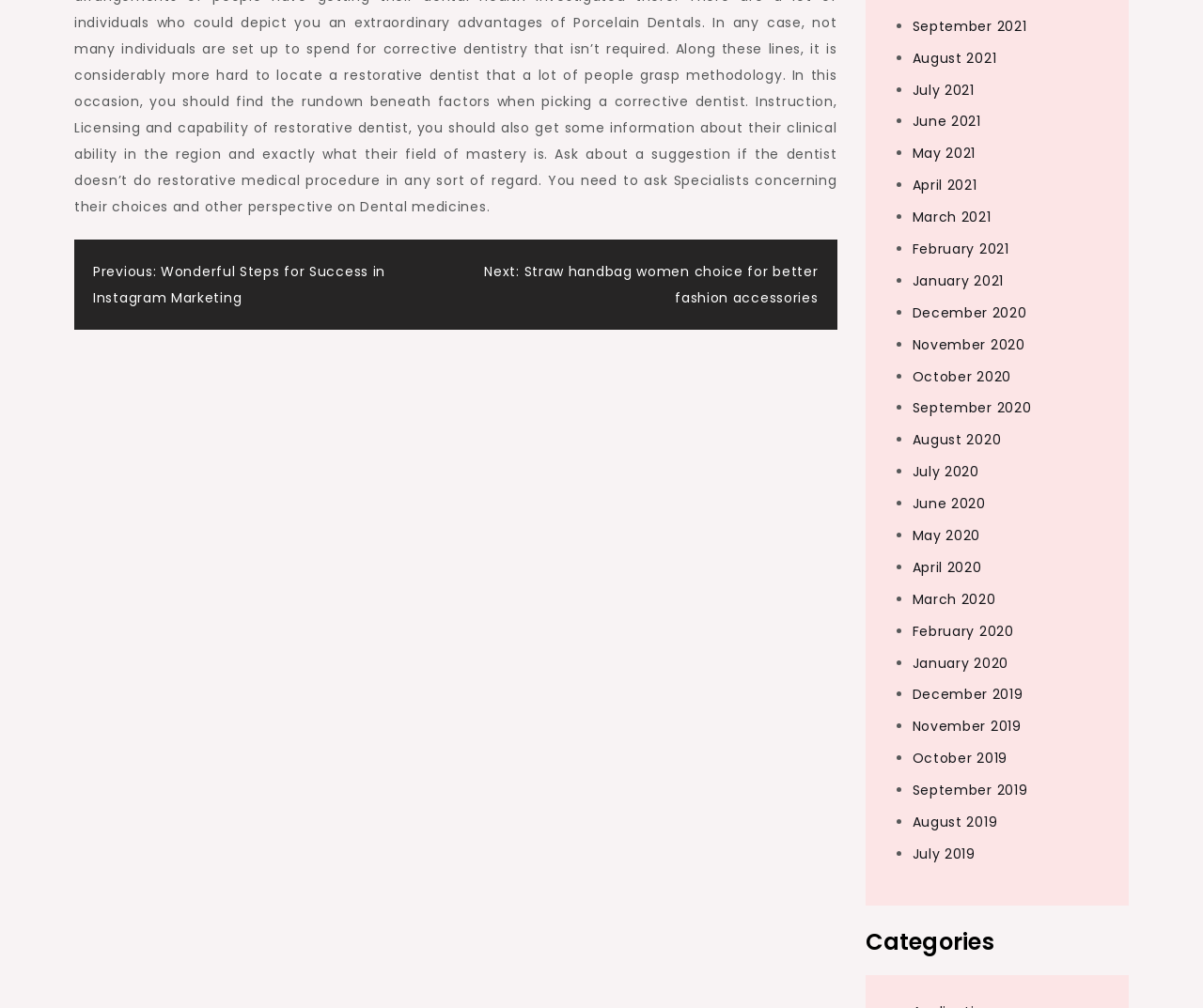Locate the bounding box coordinates of the element to click to perform the following action: 'Navigate to the next page'. The coordinates should be given as four float values between 0 and 1, in the form of [left, top, right, bottom].

[0.403, 0.26, 0.68, 0.305]